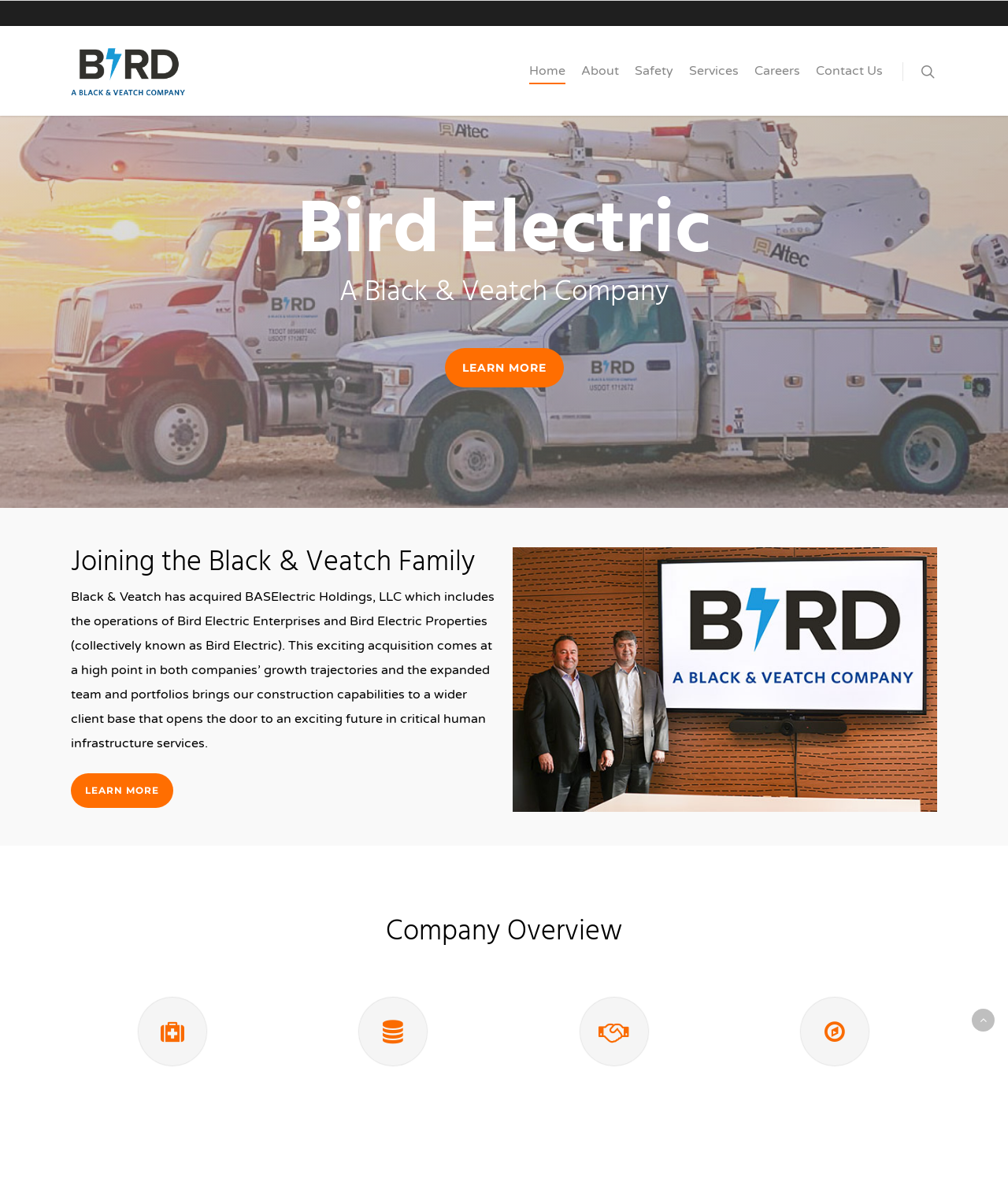Provide a brief response using a word or short phrase to this question:
Who acquired Bird Electric Enterprises?

Black & Veatch